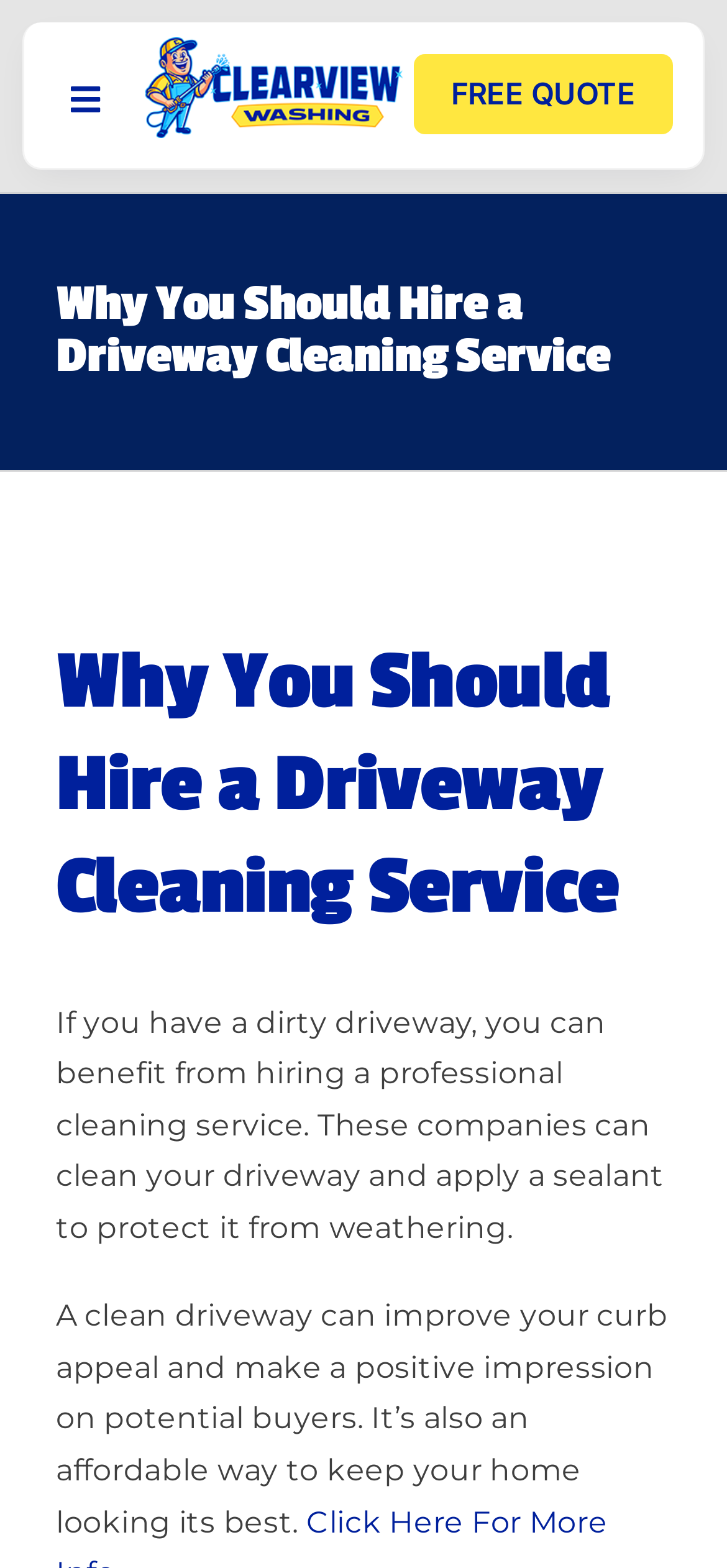Provide the bounding box coordinates of the HTML element this sentence describes: "aria-label="LOGO_FC_1-120"".

[0.2, 0.021, 0.554, 0.044]